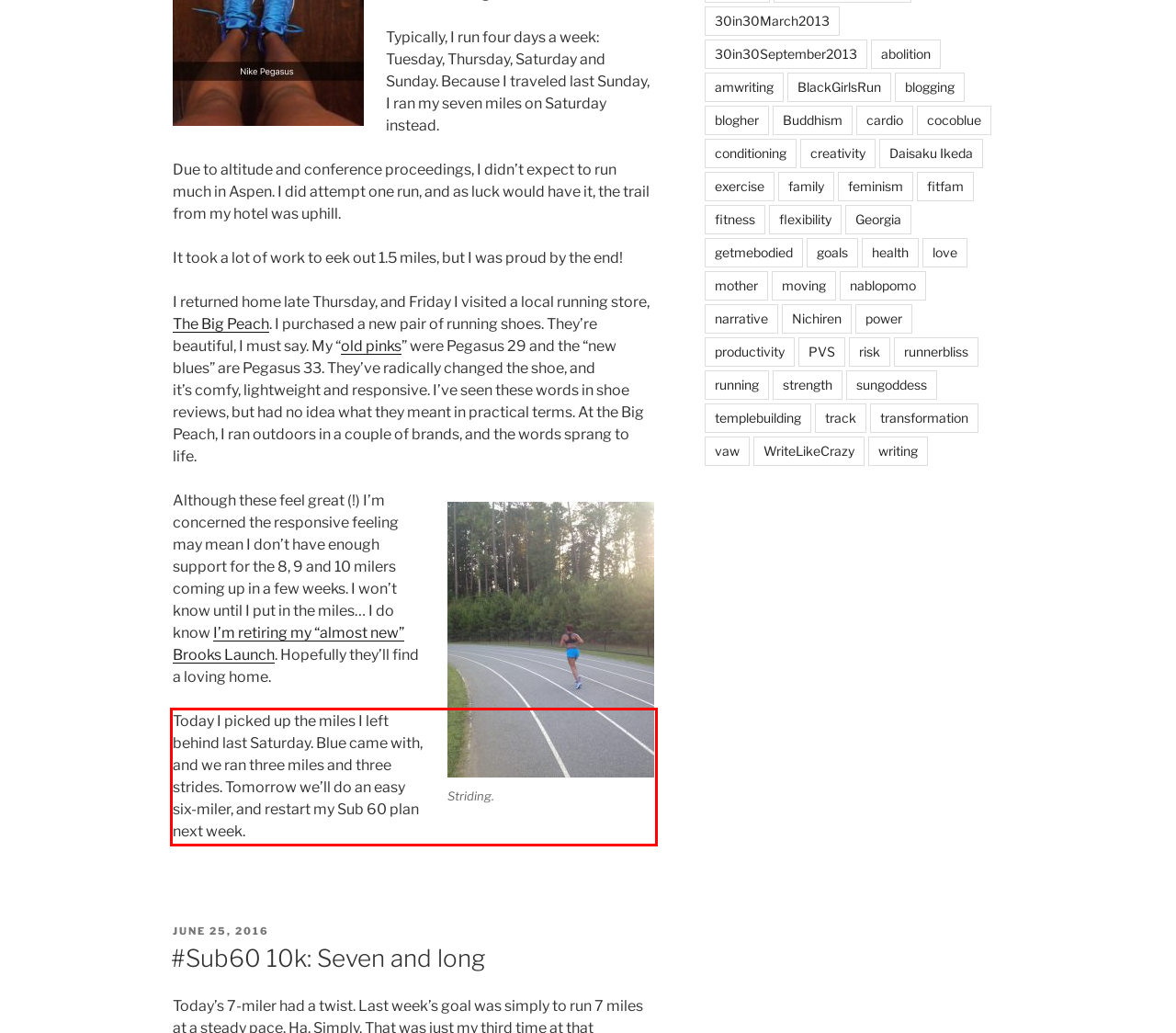You are provided with a webpage screenshot that includes a red rectangle bounding box. Extract the text content from within the bounding box using OCR.

Today I picked up the miles I left behind last Saturday. Blue came with, and we ran three miles and three strides. Tomorrow we’ll do an easy six-miler, and restart my Sub 60 plan next week.